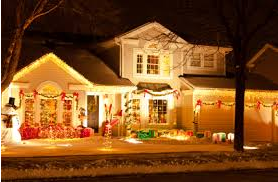What is on the windows?
Give a comprehensive and detailed explanation for the question.

The windows of the house are adorned with festive ornaments, which are decorations that are typically used to celebrate holidays and add to the overall festive atmosphere of the house.